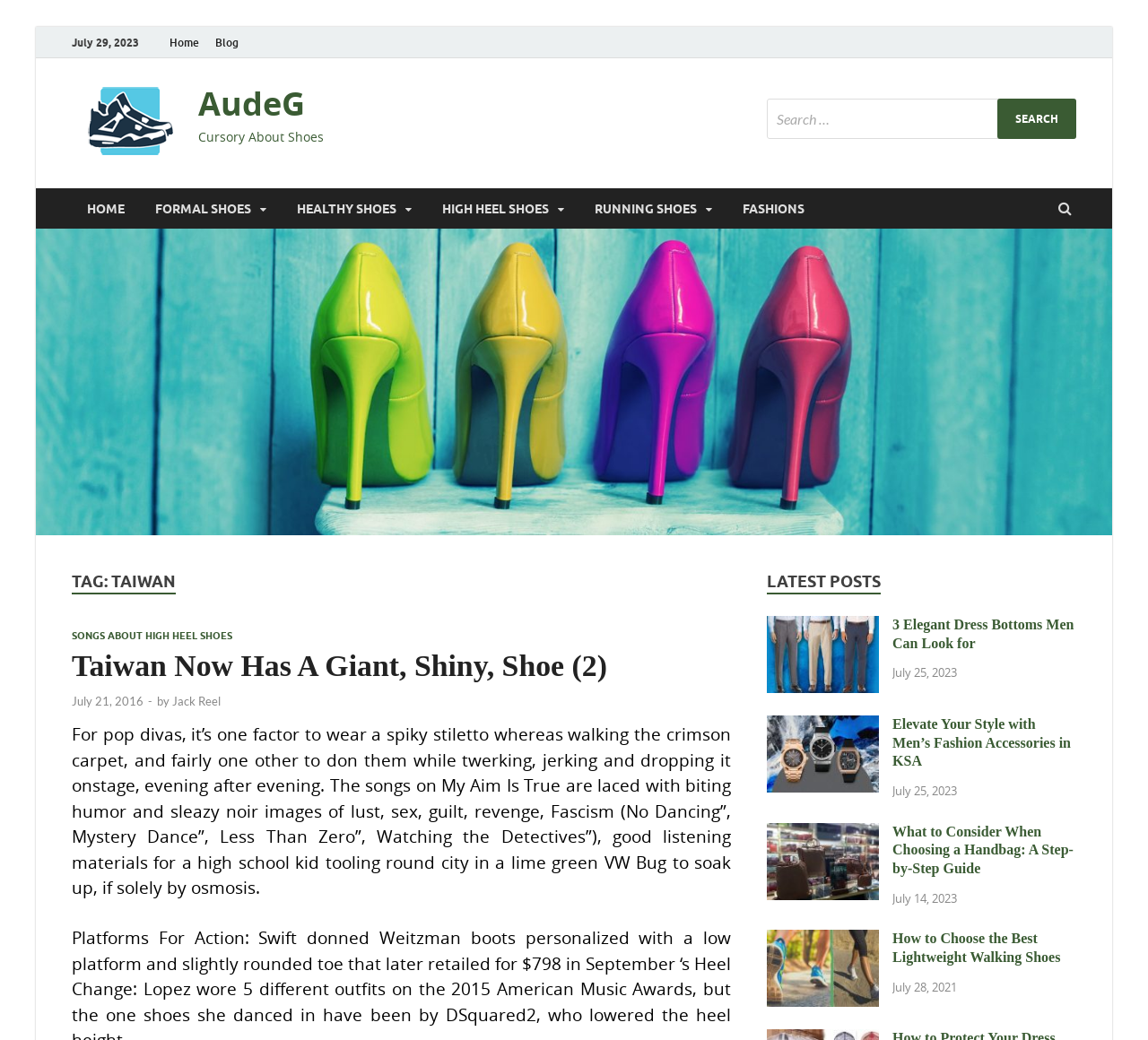What is the date of the latest post?
Provide a thorough and detailed answer to the question.

I found the latest post date by looking at the top of the webpage, where it says 'July 29, 2023' in a static text element.